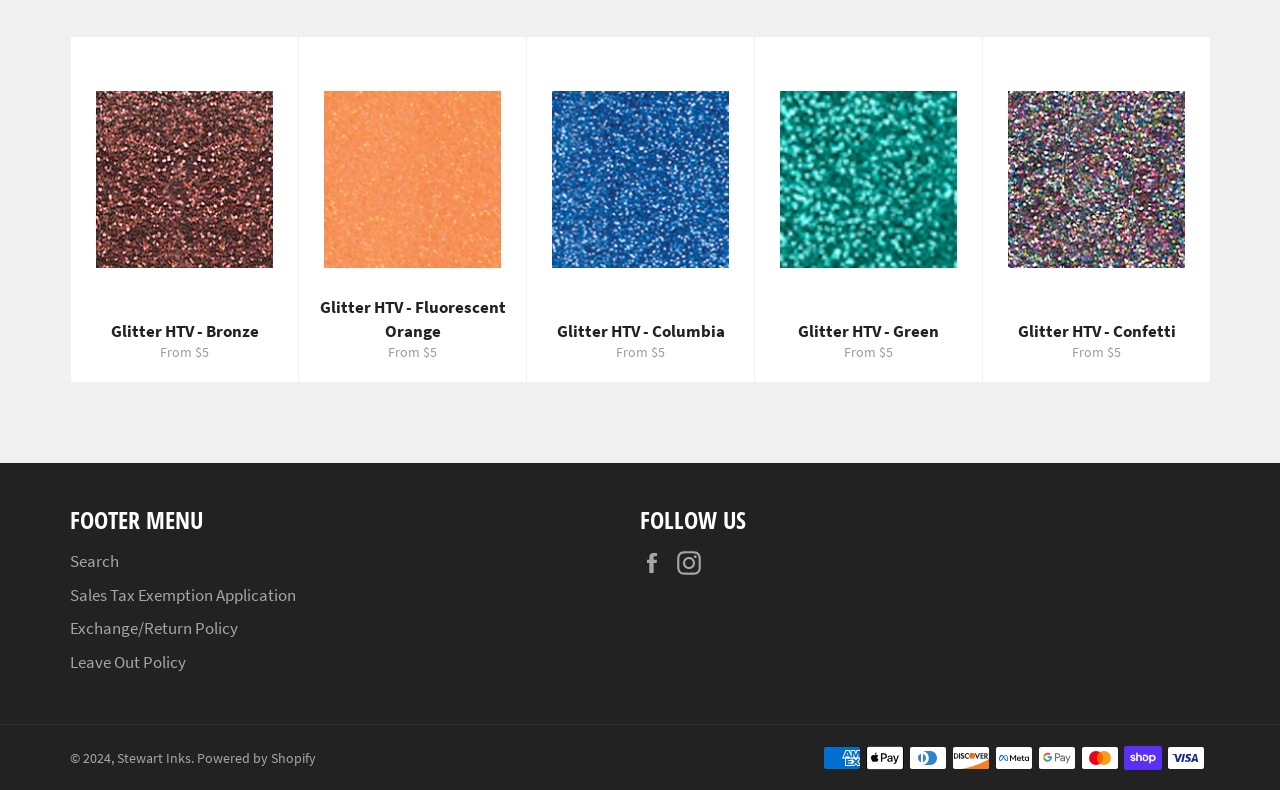What payment methods are accepted?
With the help of the image, please provide a detailed response to the question.

The webpage displays a section with images of various payment methods, including American Express, Apple Pay, Diners Club, Discover, Meta Pay, Google Pay, Mastercard, Shop Pay, and Visa, indicating that these payment methods are accepted.